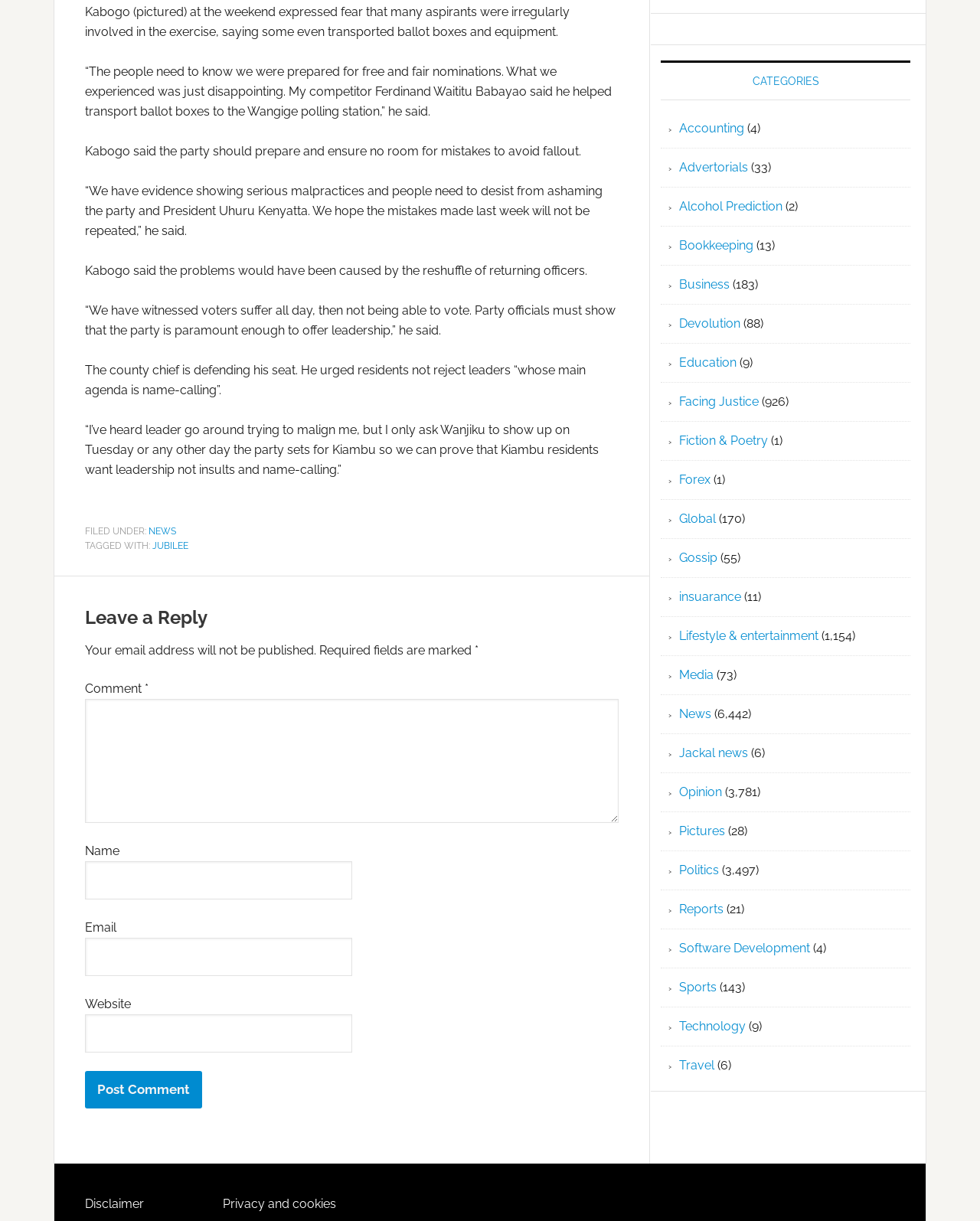Provide the bounding box coordinates of the HTML element described by the text: "Lifestyle".

None